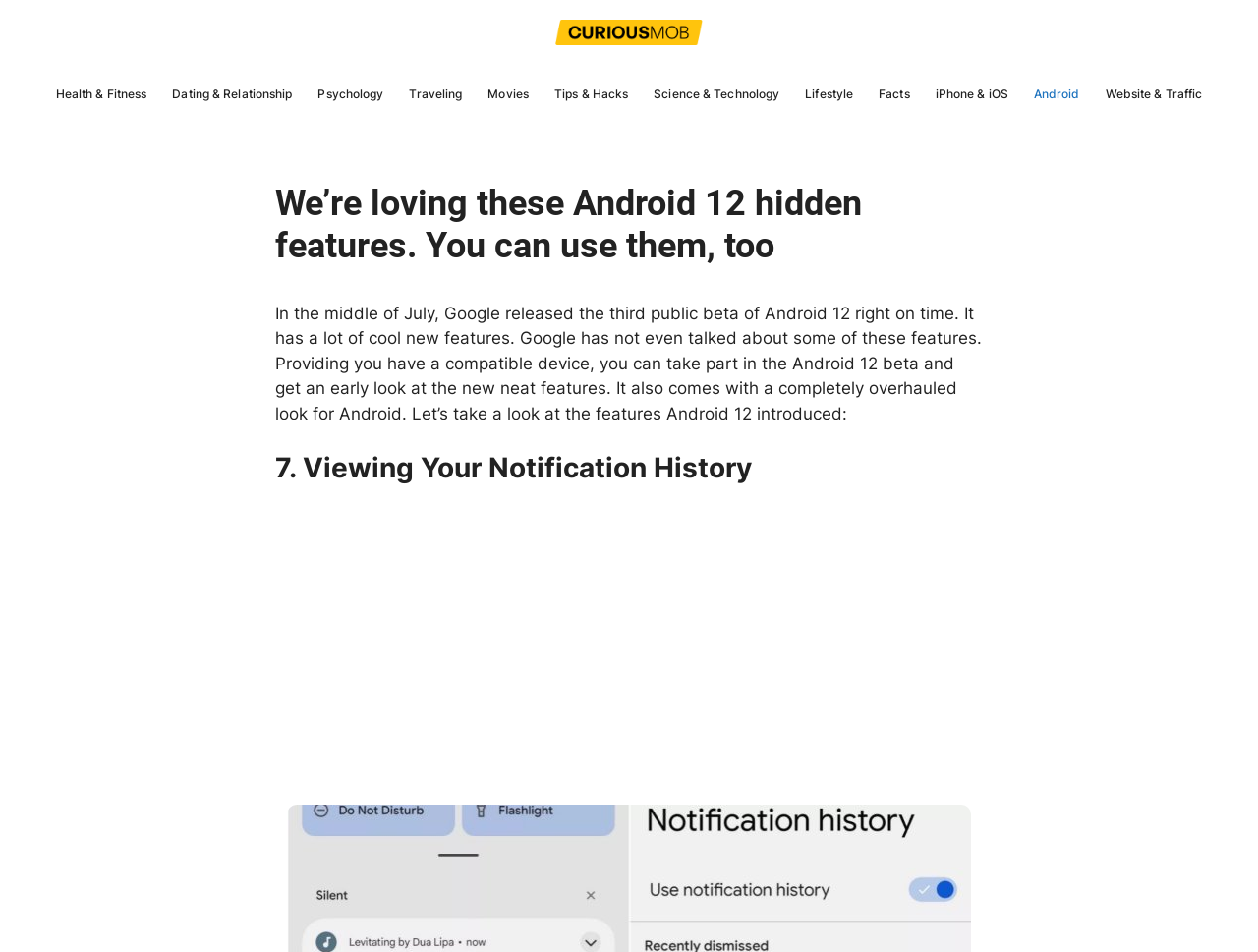Locate the coordinates of the bounding box for the clickable region that fulfills this instruction: "Read the article about Android 12 hidden features".

[0.219, 0.192, 0.781, 0.281]